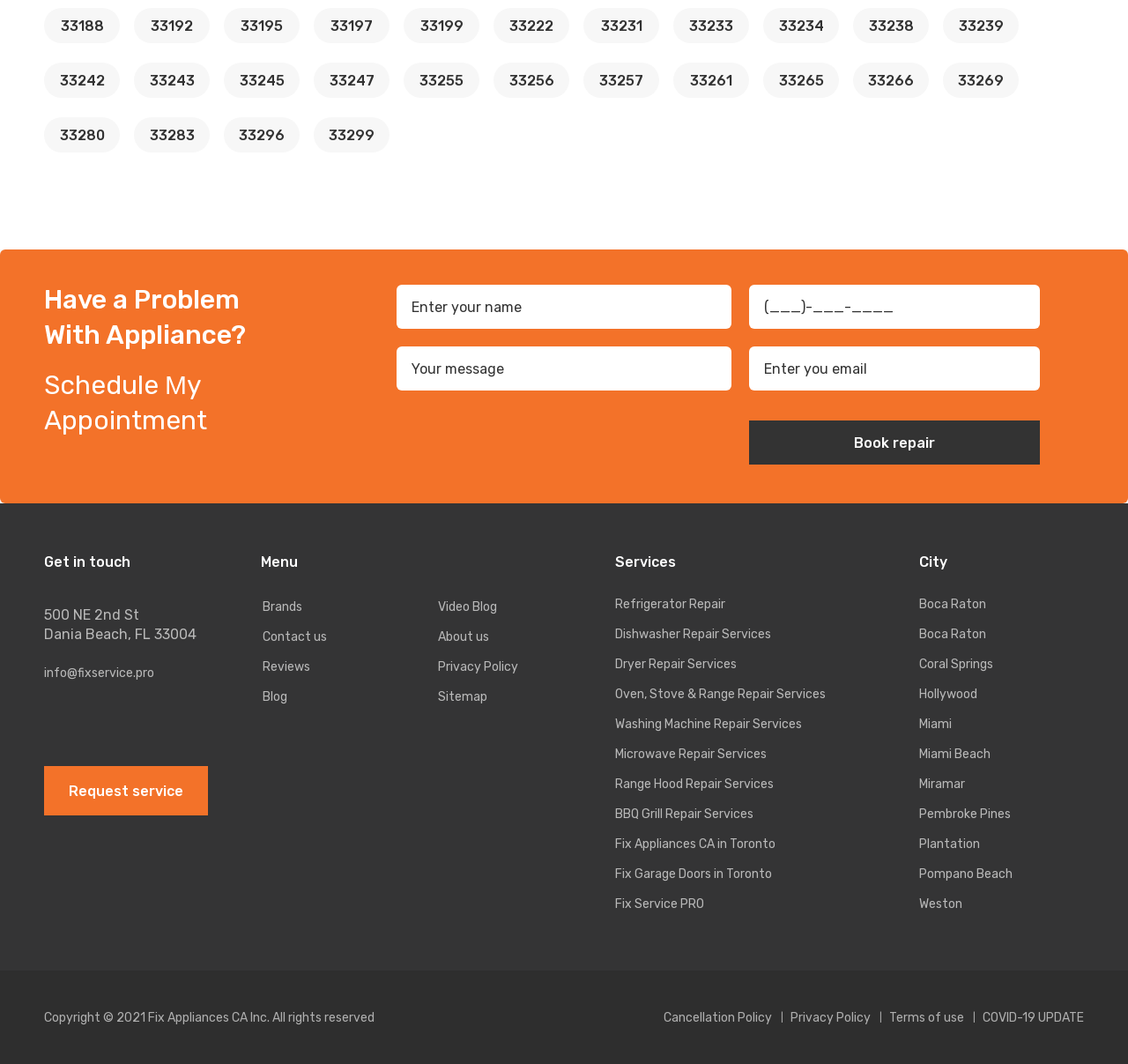Give a one-word or short-phrase answer to the following question: 
What is the company's address?

500 NE 2nd St, Dania Beach, FL 33004